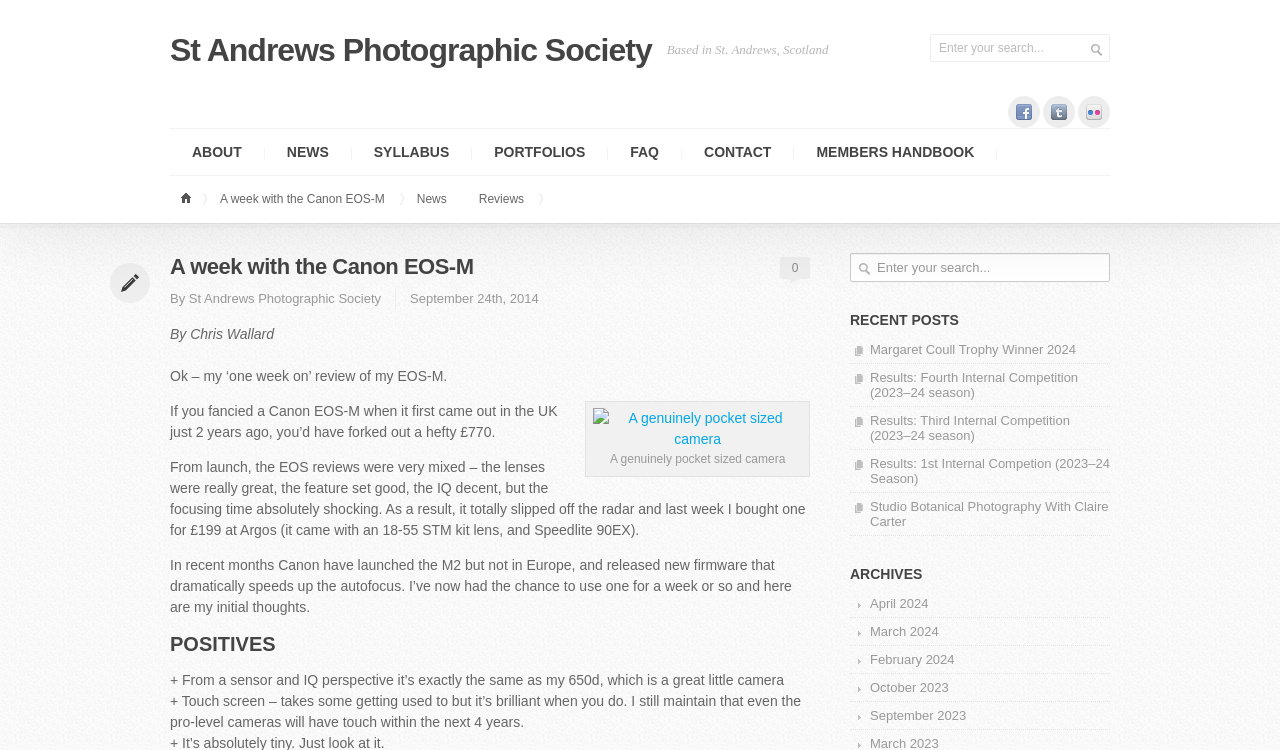Locate the bounding box coordinates of the clickable area needed to fulfill the instruction: "Visit the Facebook group".

[0.788, 0.128, 0.812, 0.171]